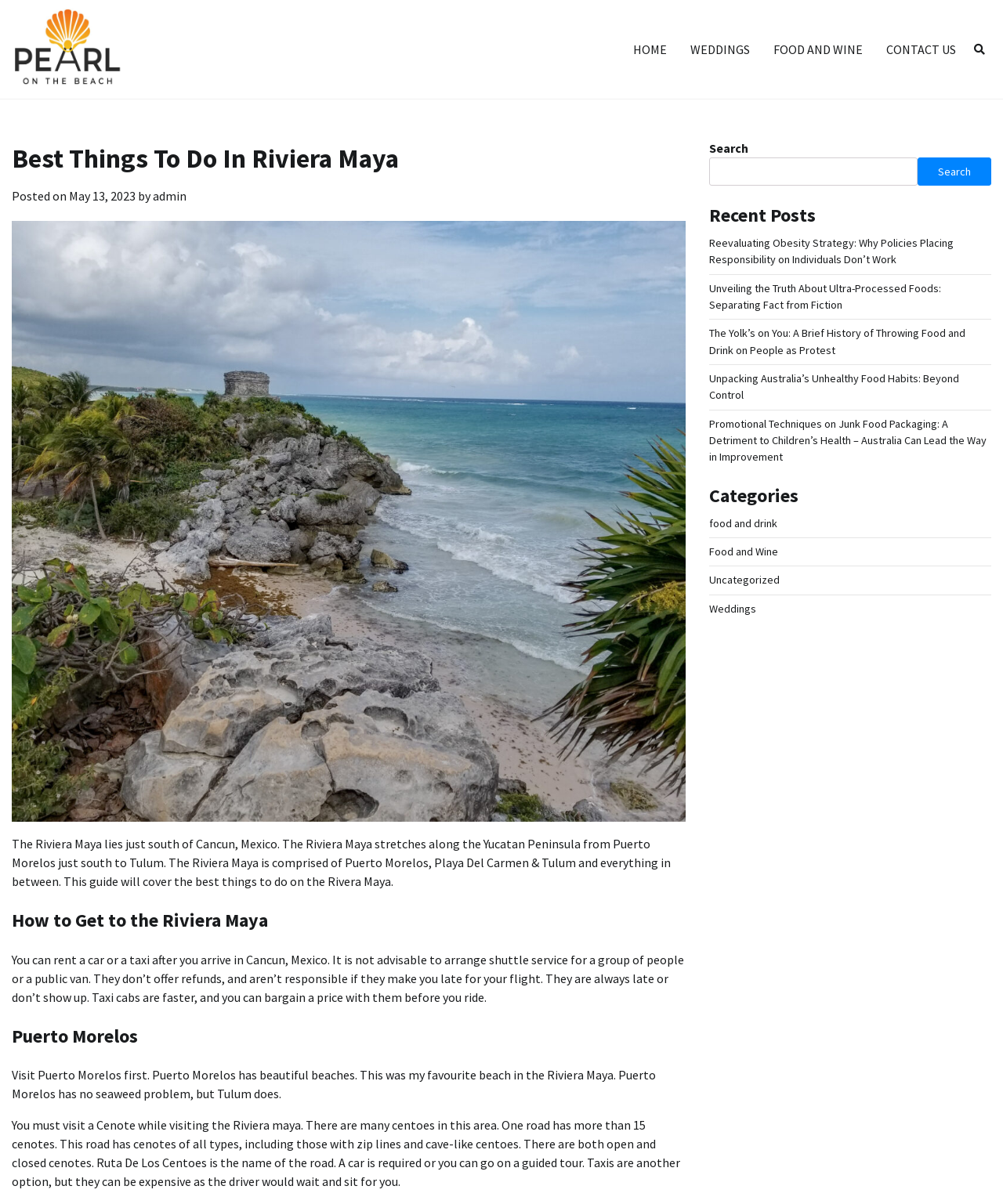Give the bounding box coordinates for the element described as: "Contact Us".

[0.872, 0.025, 0.965, 0.057]